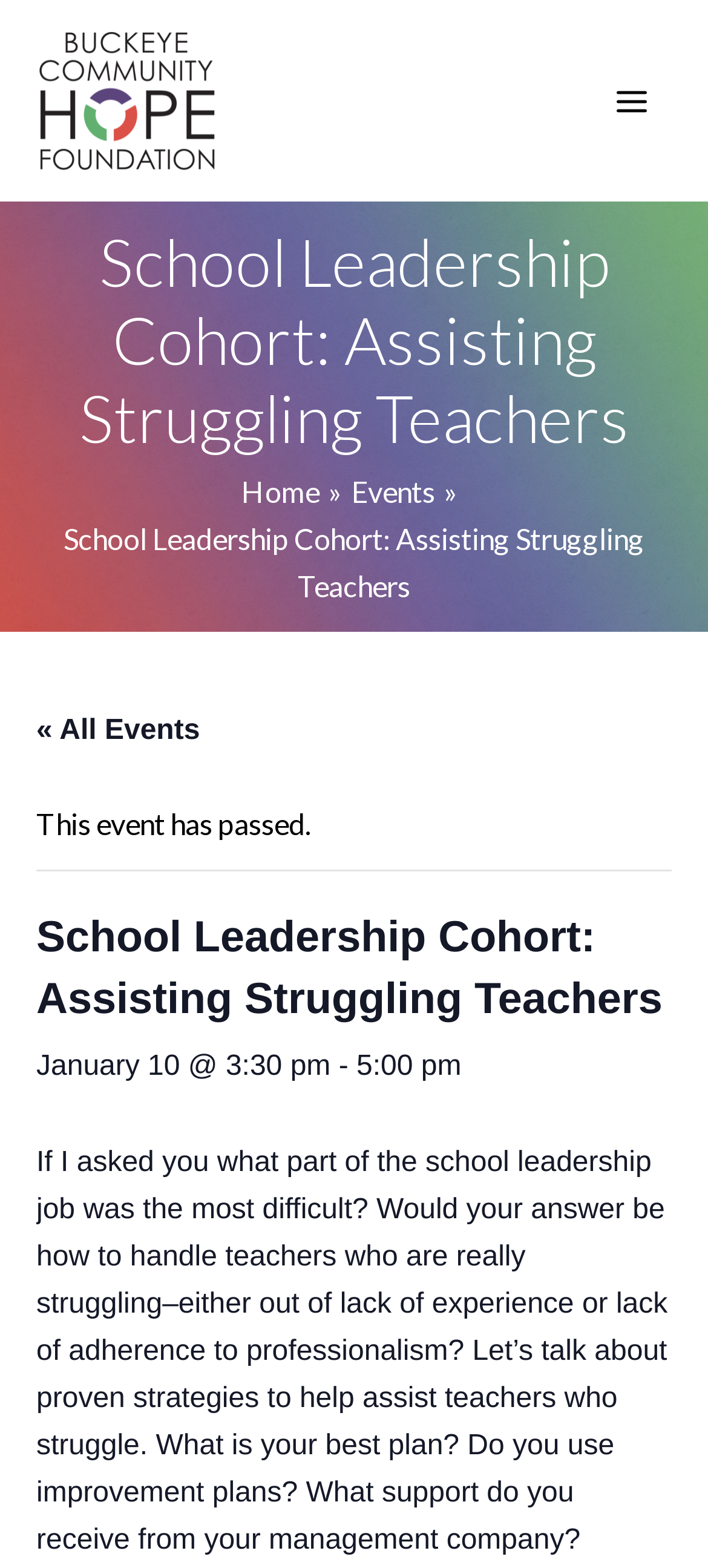Provide the bounding box for the UI element matching this description: "« All Events".

[0.051, 0.457, 0.282, 0.476]